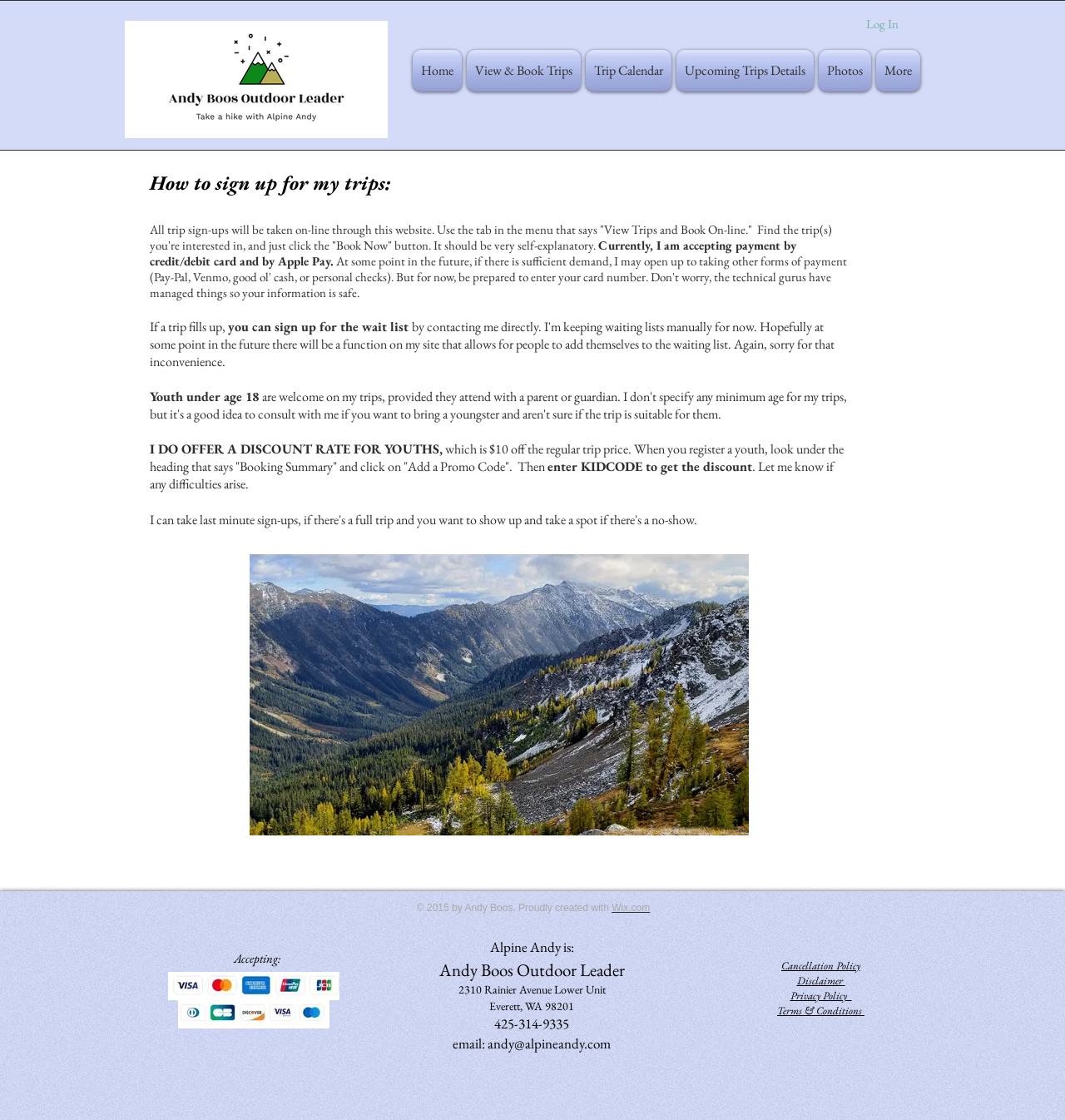Please provide a comprehensive answer to the question based on the screenshot: How do I sign up for a trip?

According to the webpage content, all trip sign-ups are taken online through this website. To sign up for a trip, I need to use the tab in the menu that says 'View Trips and Book On-line' and then click the 'Book Now' button.